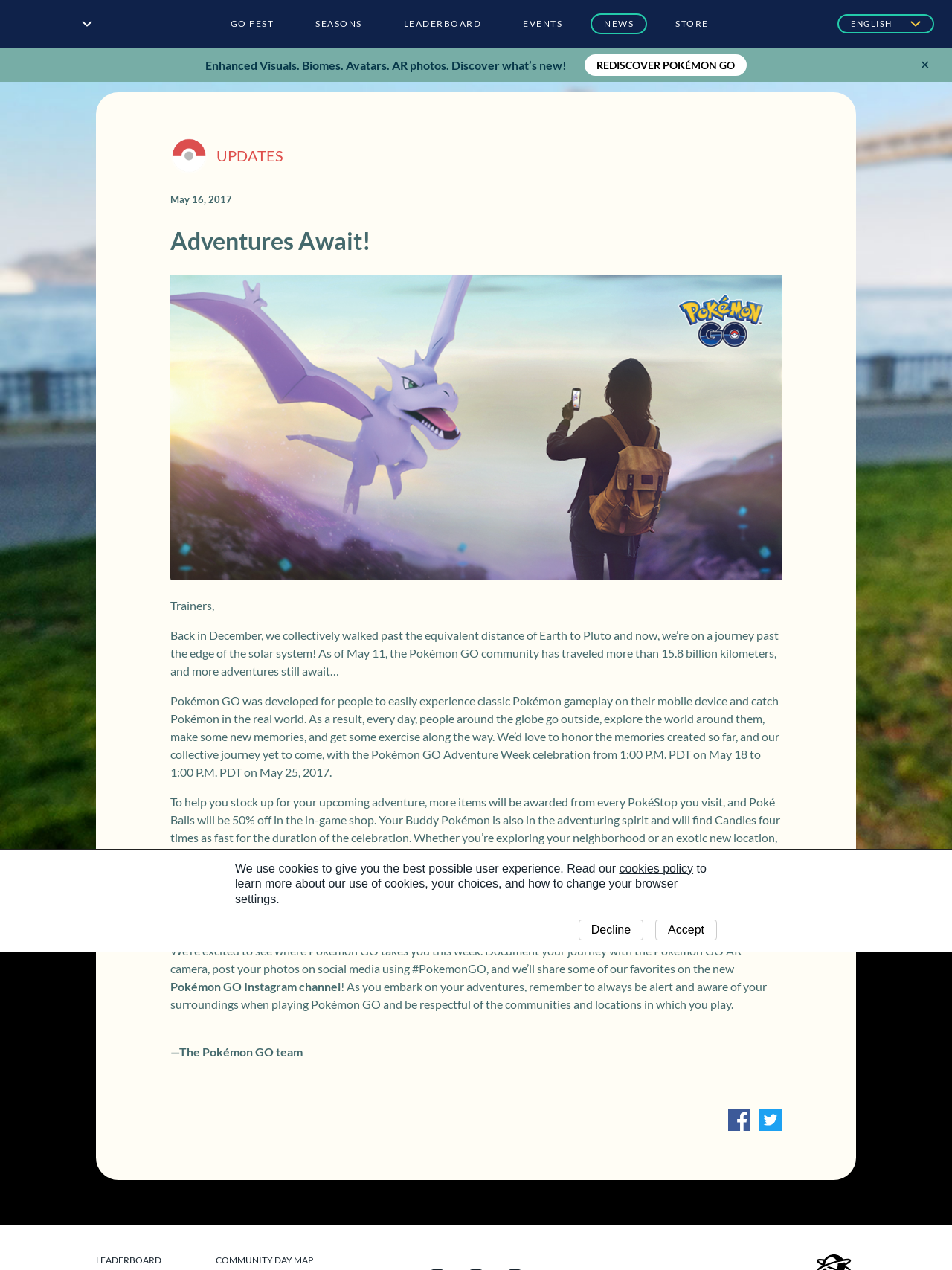Use the information in the screenshot to answer the question comprehensively: What is the type of Pokémon that users should keep an eye out for during the celebration?

The type of Pokémon that users should keep an eye out for during the celebration can be found in the text 'maybe you’ll even spot Aerodactyl!' which is located in the middle of the webpage, suggesting that users should look out for Rock-type Pokémon such as Omanyte, Kabuto, and their Evolutions.